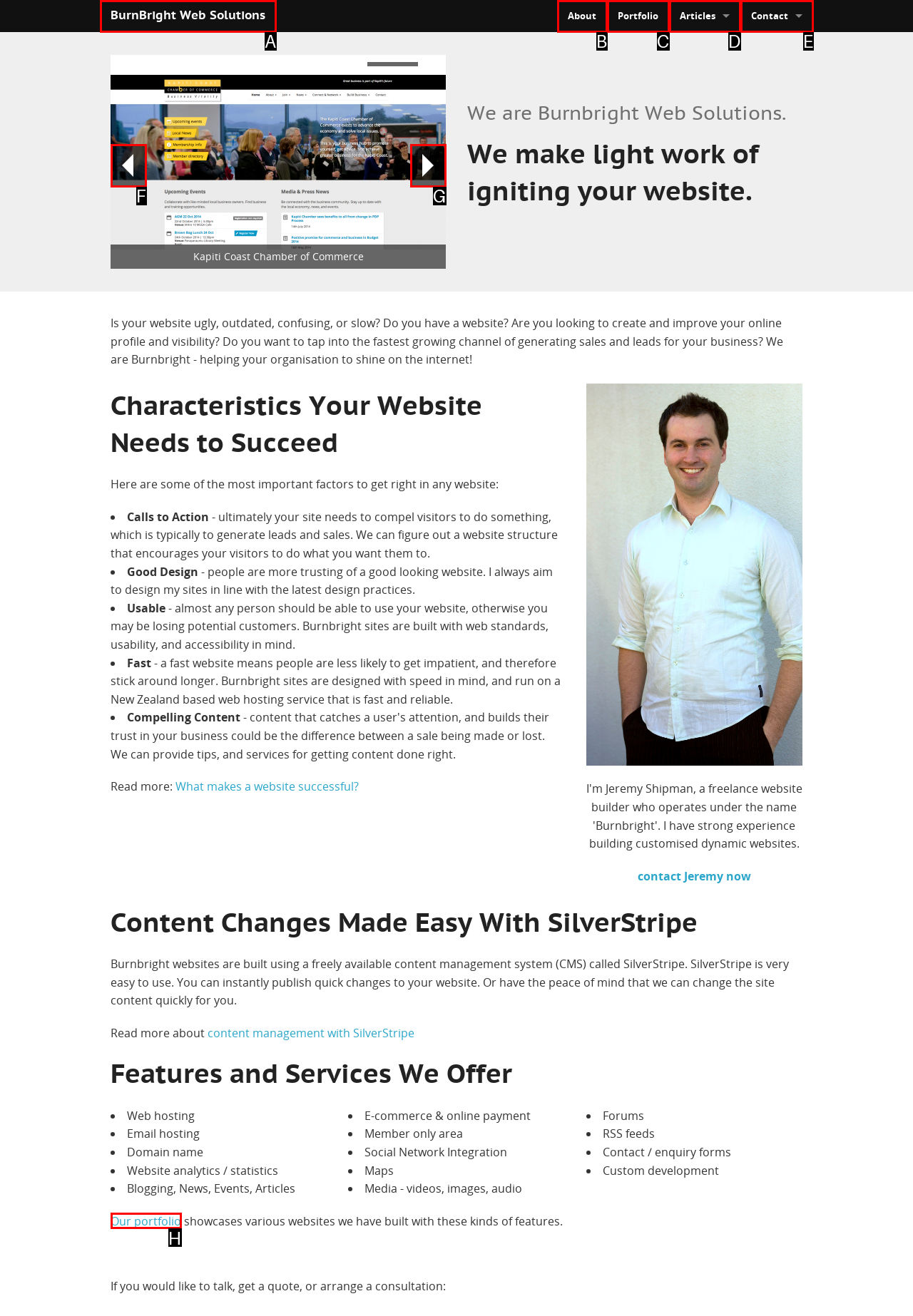Based on the description Our portfolio, identify the most suitable HTML element from the options. Provide your answer as the corresponding letter.

H